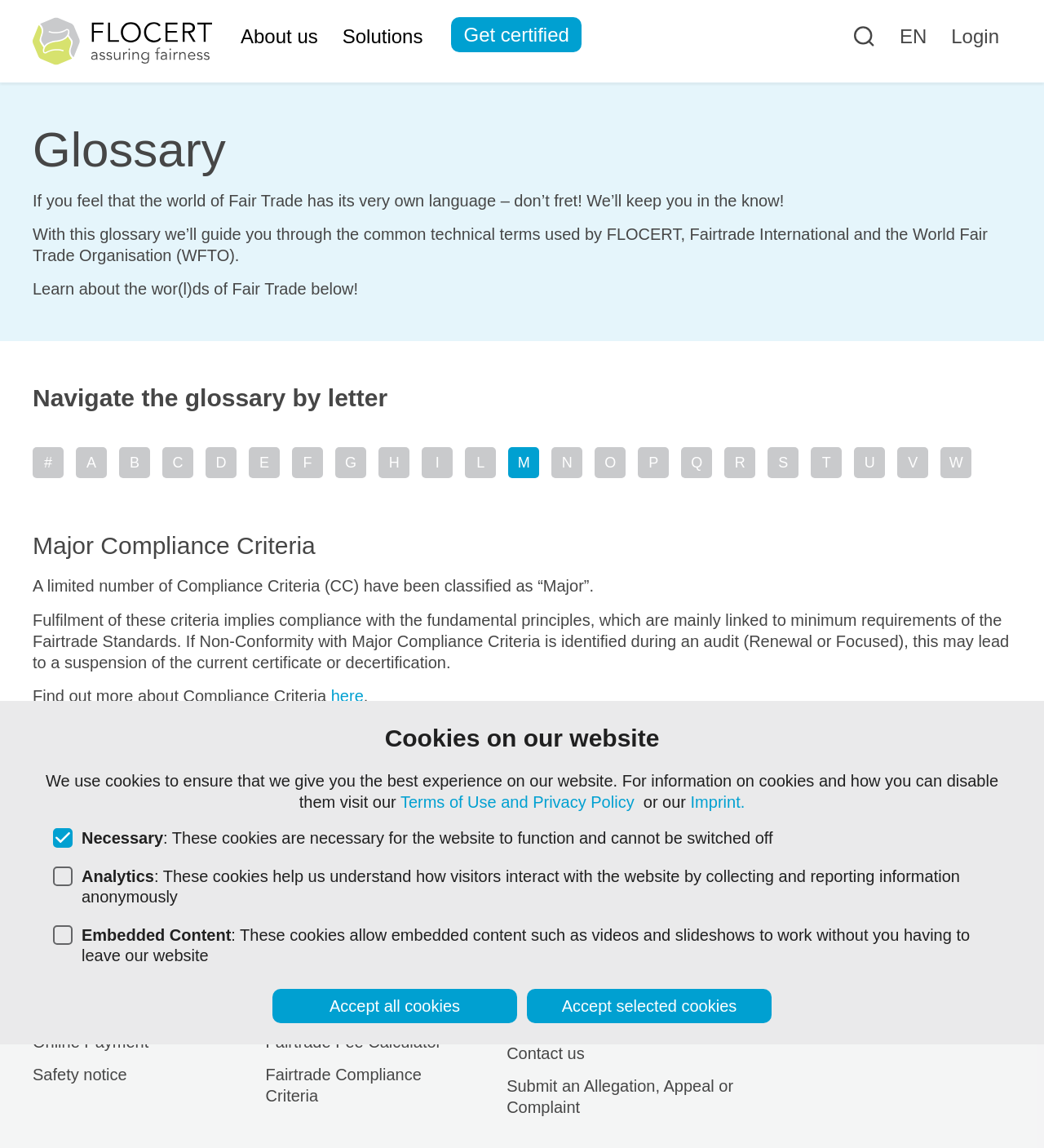Can you find the bounding box coordinates for the element to click on to achieve the instruction: "Navigate to the glossary"?

[0.031, 0.389, 0.061, 0.416]